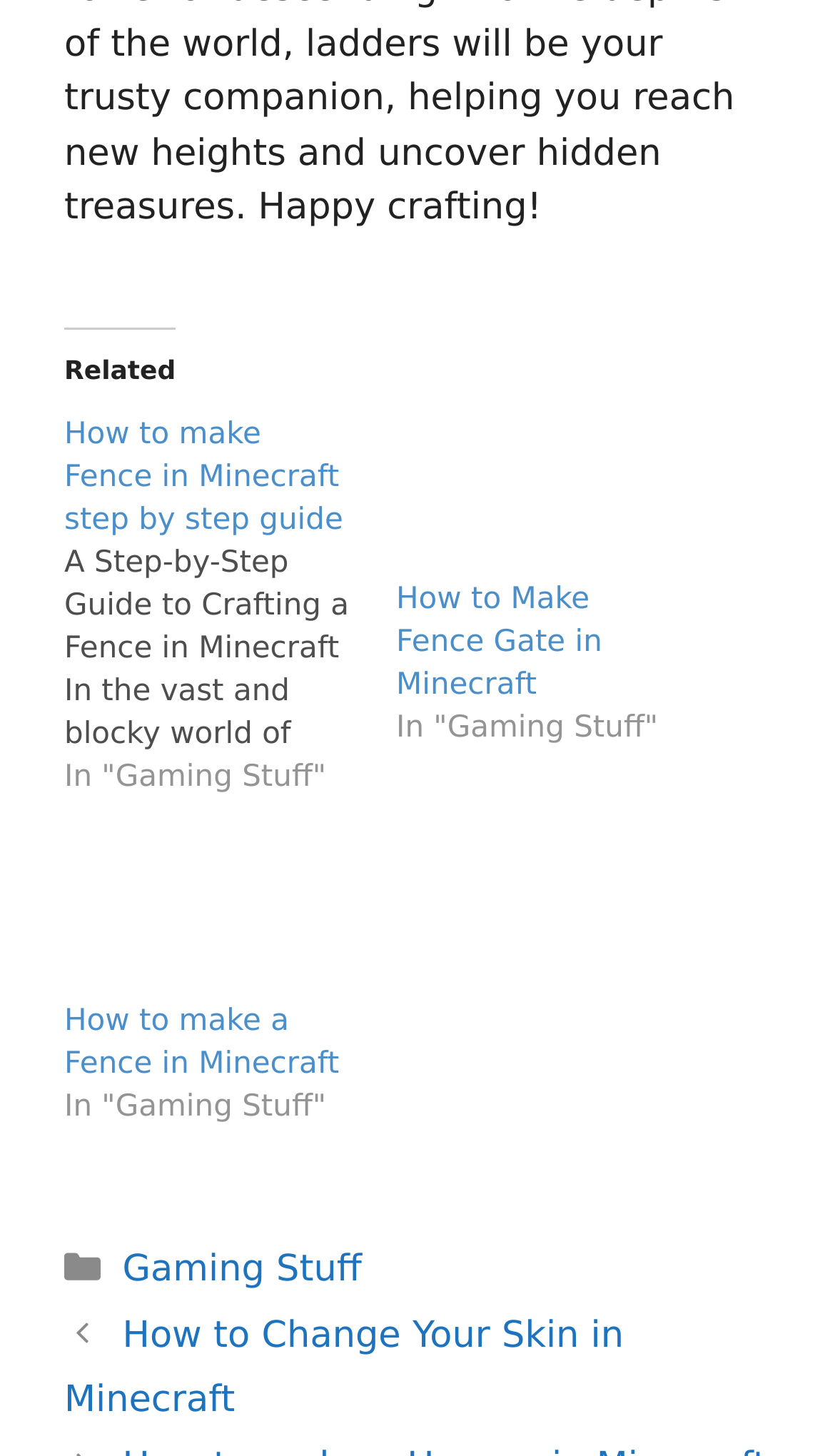Can you give a detailed response to the following question using the information from the image? What is the topic of the article with an image?

I found an image associated with a link and a heading, and the topic of the article is 'How To Beat Gamer Burnout'.